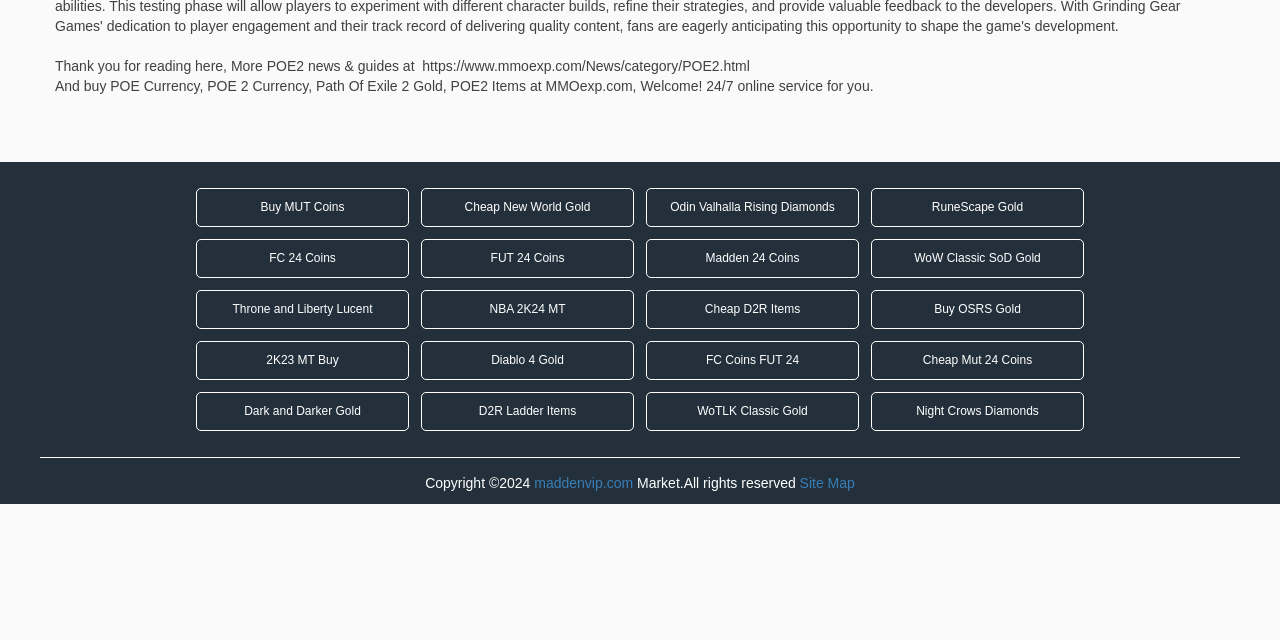Identify the bounding box of the HTML element described here: "buy POE Currency". Provide the coordinates as four float numbers between 0 and 1: [left, top, right, bottom].

[0.065, 0.122, 0.156, 0.147]